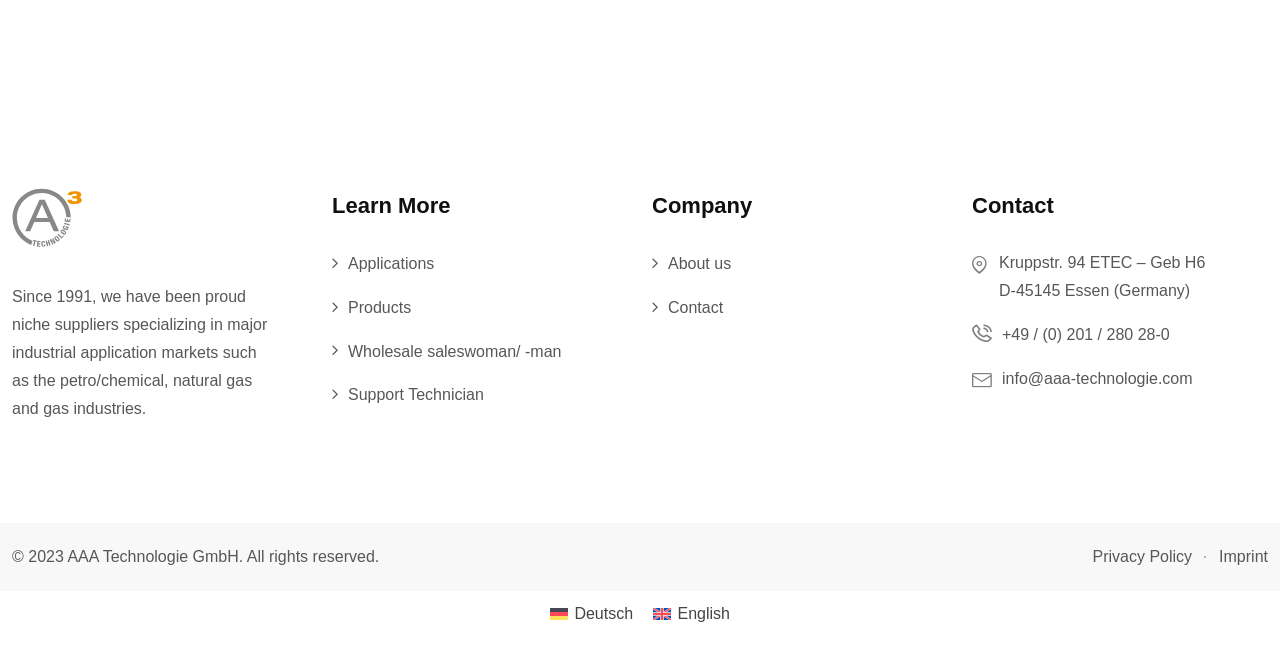Locate the bounding box coordinates of the element you need to click to accomplish the task described by this instruction: "View About us".

[0.509, 0.377, 0.571, 0.415]